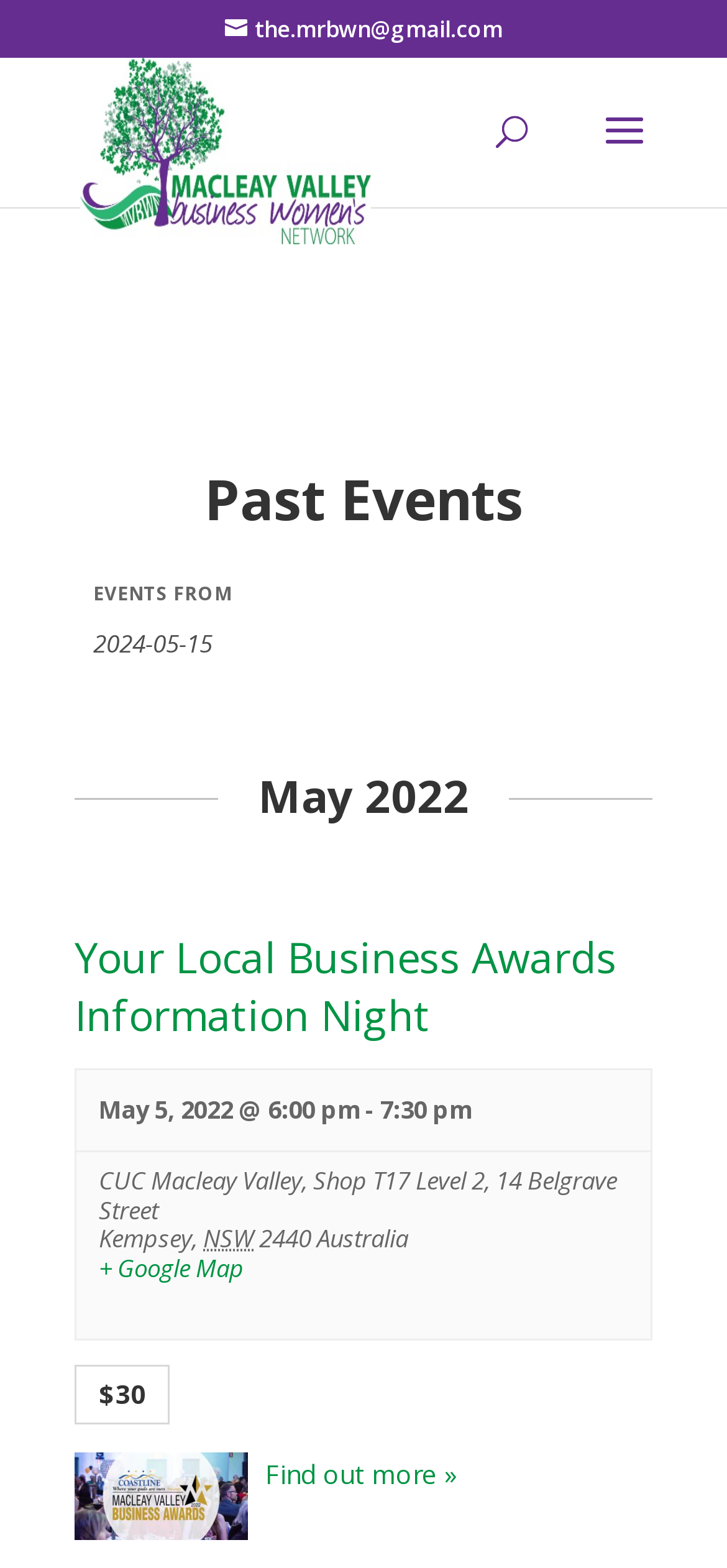What is the price of the event 'Your Local Business Awards Information Night'?
Look at the image and answer the question with a single word or phrase.

$30